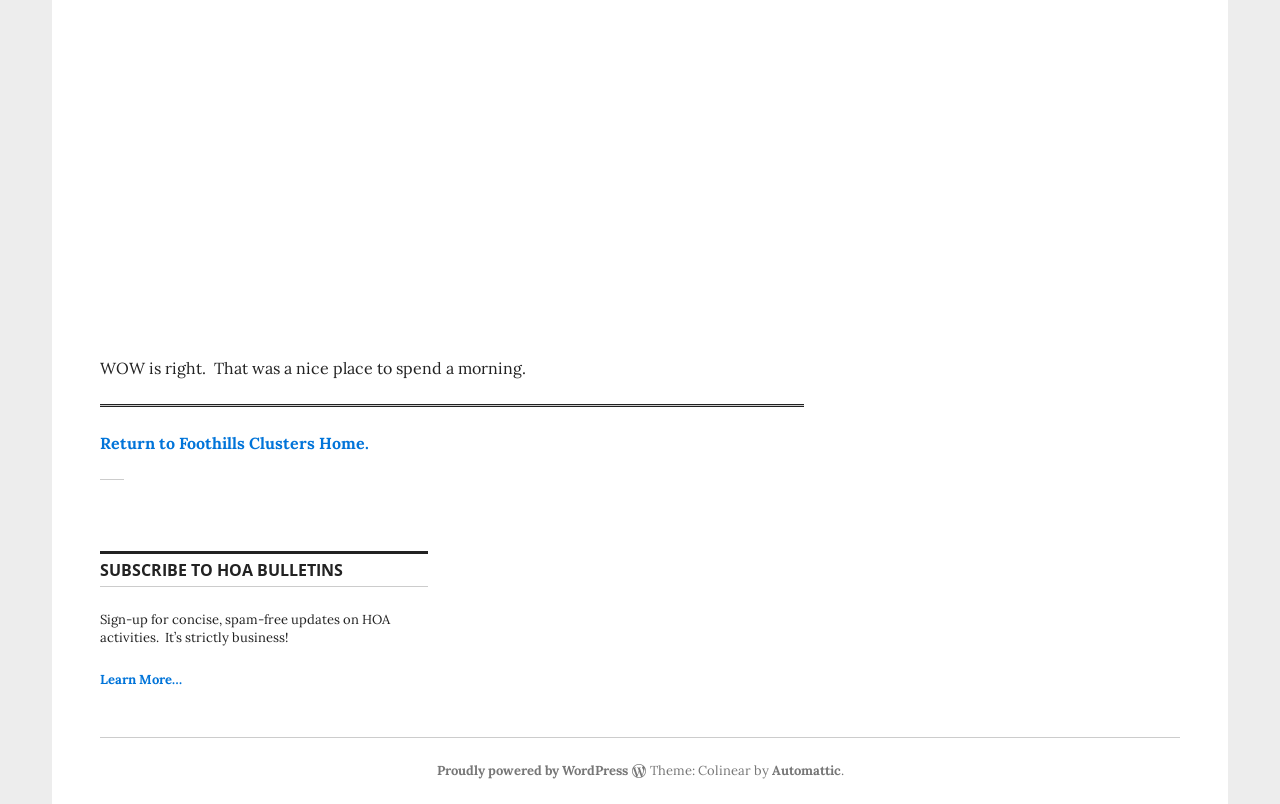What is the purpose of the morning mentioned in the text?
Provide an in-depth answer to the question, covering all aspects.

The purpose of the morning can be inferred from the text 'WOW is right. That was a nice place to spend a morning.' which suggests that the morning was spent in a pleasant way.